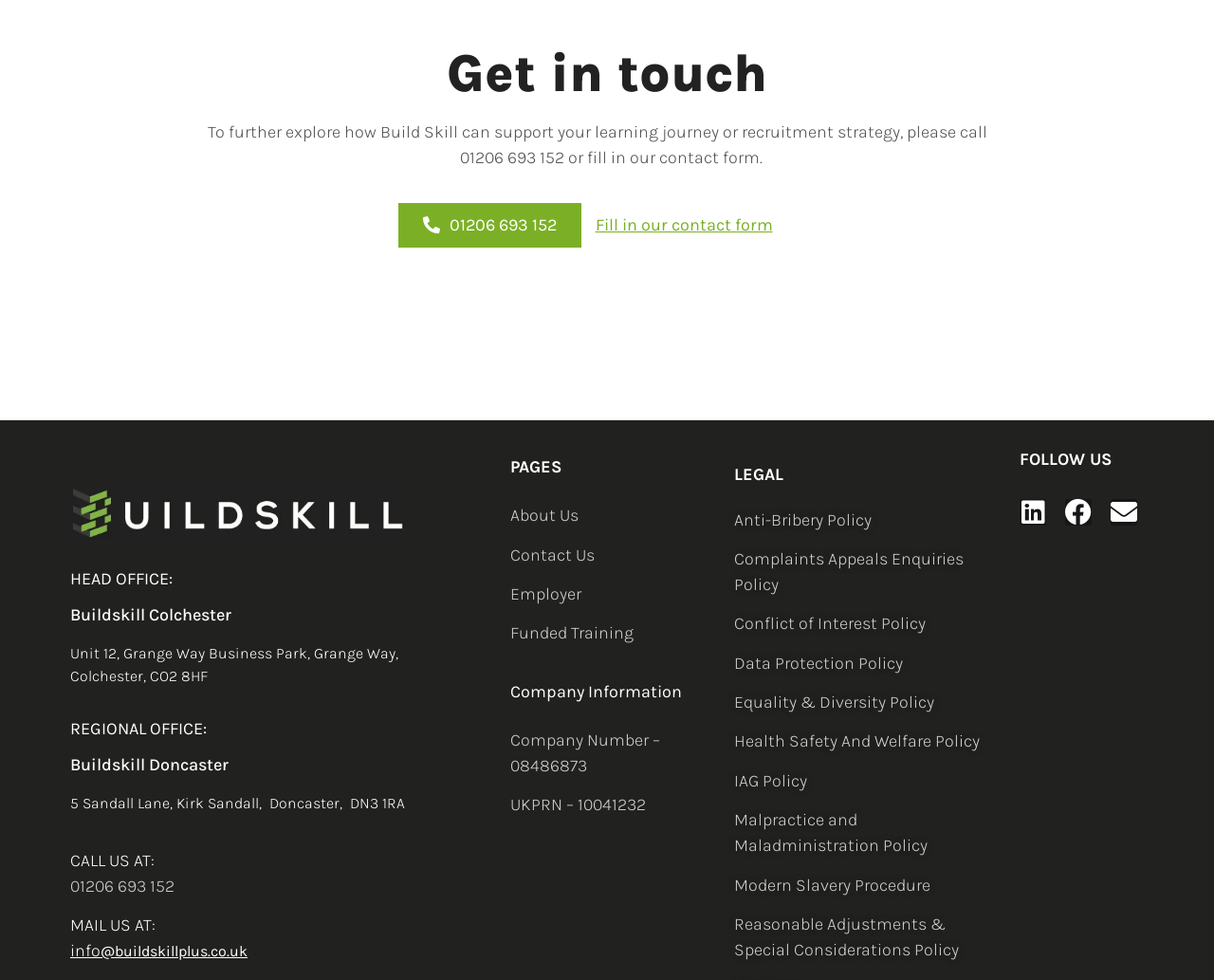Refer to the screenshot and answer the following question in detail:
How many regional offices are listed?

I counted the number of regional offices by looking at the 'REGIONAL OFFICE' section, where it lists two offices: 'Buildskill Colchester' and 'Buildskill Doncaster'.